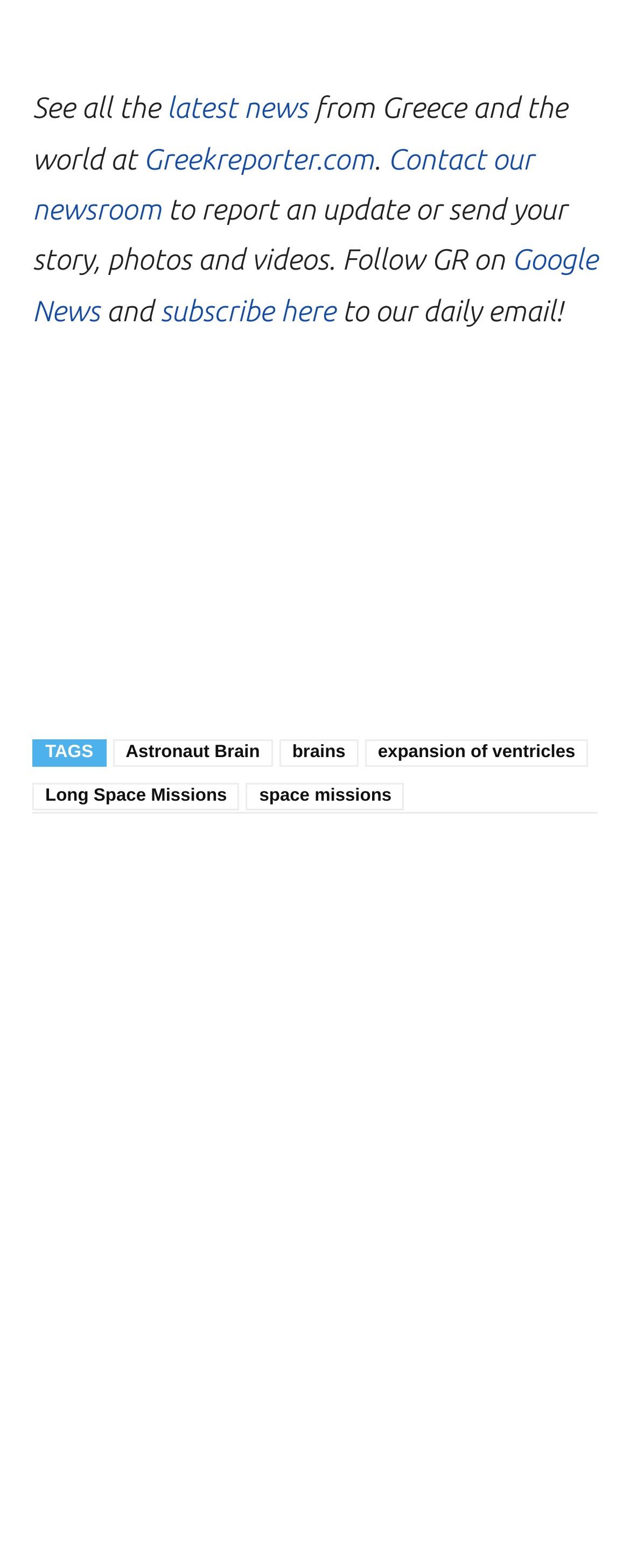What is the topic of the latest news?
Using the visual information, answer the question in a single word or phrase.

Astronaut Brain